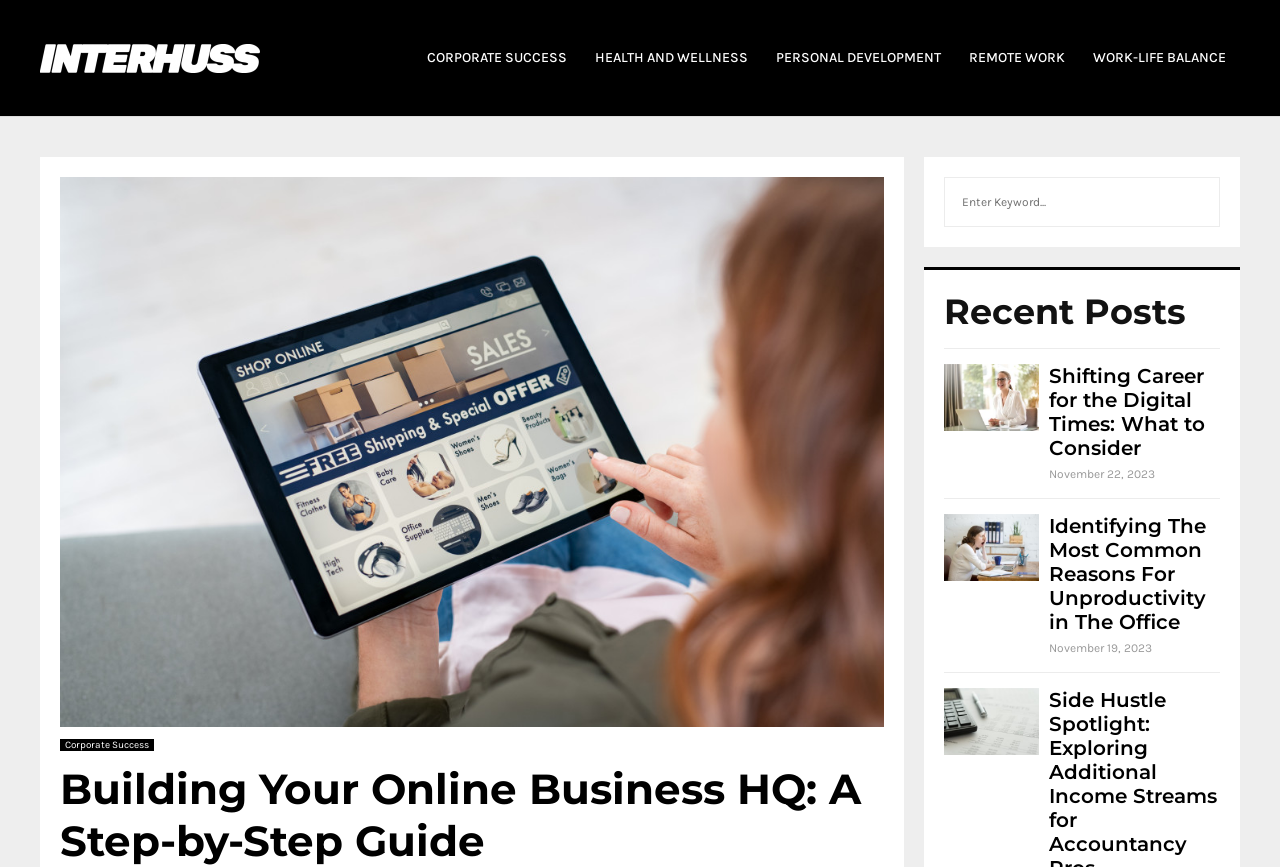Give a comprehensive overview of the webpage, including key elements.

This webpage is about creating an online business hub for success. At the top left corner, there is an Interhuss logo, which is an image linked to the website's homepage. Next to it, there is a navigation menu with five links: CORPORATE SUCCESS, HEALTH AND WELLNESS, PERSONAL DEVELOPMENT, REMOTE WORK, and WORK-LIFE BALANCE.

Below the navigation menu, there is a large image taking up most of the width, depicting online buying of products. On the right side of the image, there is a search bar with a search button and a label "Search".

The main content of the webpage is divided into two sections. The first section has a heading "Building Your Online Business HQ: A Step-by-Step Guide" and is located below the image. The second section is titled "Recent Posts" and is located to the right of the search bar.

In the "Recent Posts" section, there are two articles. The first article has an image of a career woman using a laptop, a heading "Shifting Career for the Digital Times: What to Consider", and a date "November 22, 2023". The second article has an image related to accounting, a heading "Identifying The Most Common Reasons For Unproductivity in The Office", and a date "November 19, 2023". Both articles have links to read more.